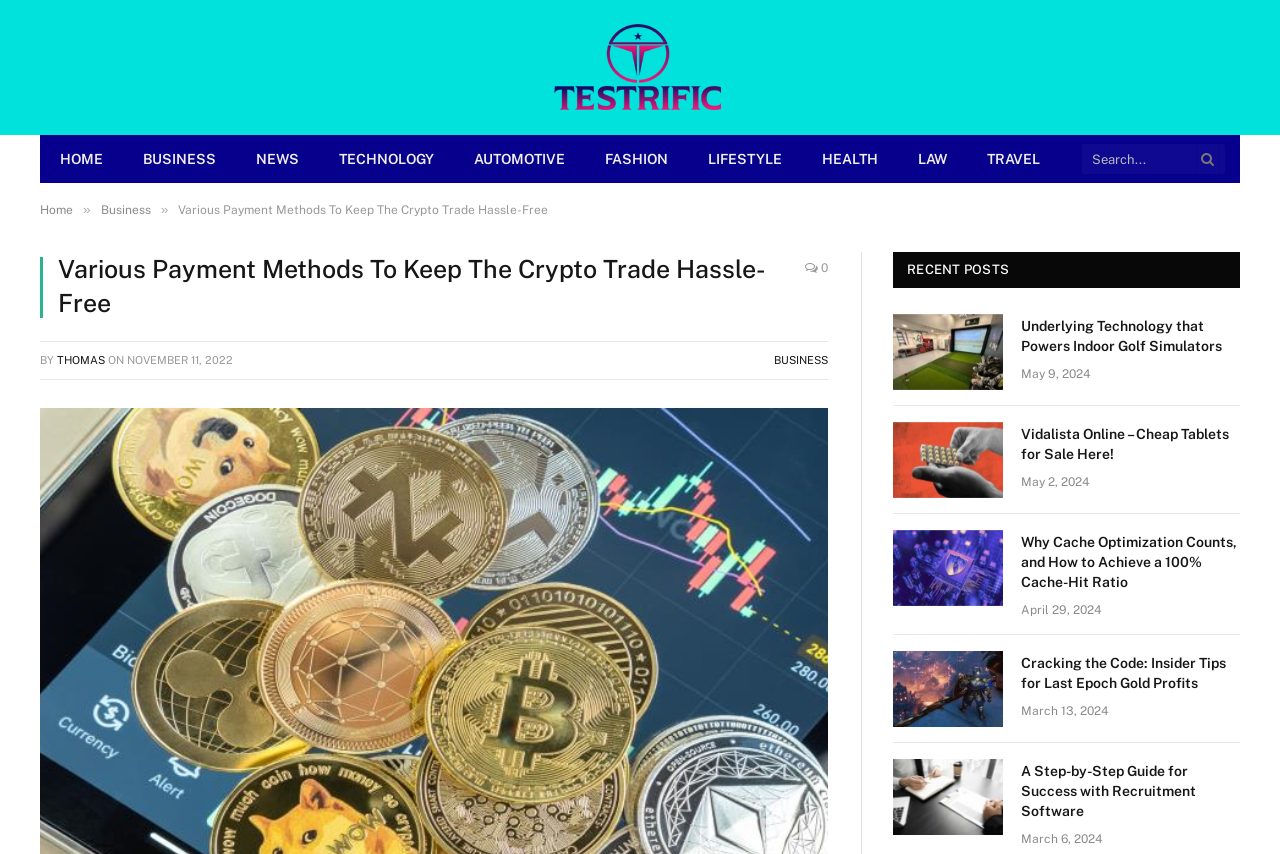Create an in-depth description of the webpage, covering main sections.

The webpage is a news or blog website with a focus on various topics, including business, technology, automotive, fashion, lifestyle, health, law, and travel. At the top, there is a logo and a navigation menu with links to different sections, including Home, Business, News, Technology, and more. 

Below the navigation menu, there is a search bar with a magnifying glass icon and a placeholder text "Search...". 

The main content area is divided into two sections. The left section has a heading "Various Payment Methods To Keep The Crypto Trade Hassle-Free" and a brief description of the article. Below the article title, there is information about the author, "THOMAS", and the publication date, "NOVEMBER 11, 2022". 

The right section is titled "RECENT POSTS" and features a list of four articles with their titles, publication dates, and brief summaries. The articles are arranged in a vertical list, with the most recent one at the top. The titles of the articles include "Underlying Technology that Powers Indoor Golf Simulators", "Vidalista Online – Cheap Tablets for Sale Here!", "Why Cache Optimization Counts, and How to Achieve a 100% Cache-Hit Ratio", and "Cracking the Code: Insider Tips for Last Epoch Gold Profits". Each article has a link to read more and a publication date ranging from May 9, 2024, to March 13, 2024.